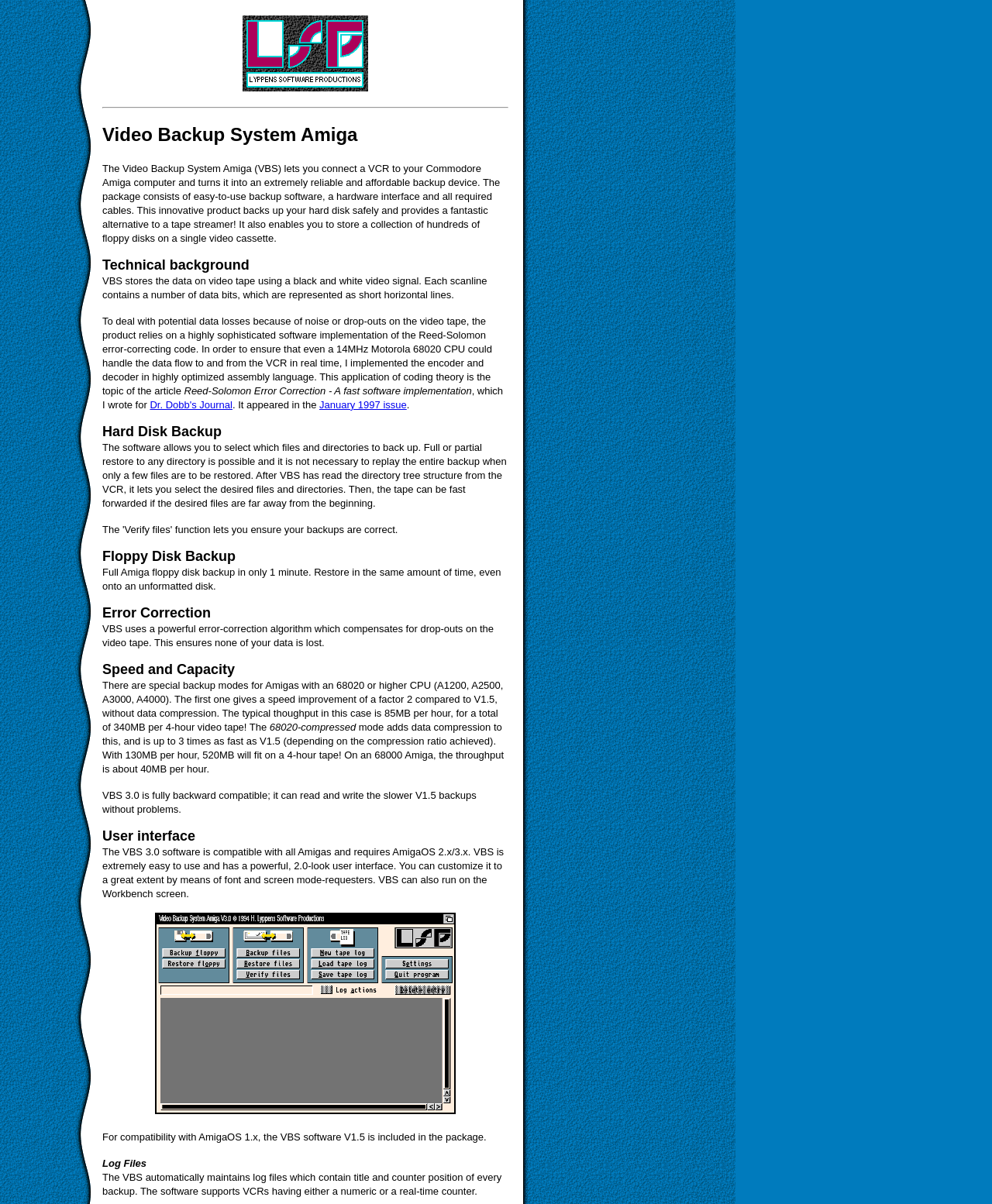What is the typical throughput of VBS on an 68020 CPU?
Based on the visual information, provide a detailed and comprehensive answer.

According to the webpage, in the 'Speed and Capacity' section, the typical throughput of VBS on an 68020 CPU is 85MB per hour, without data compression.